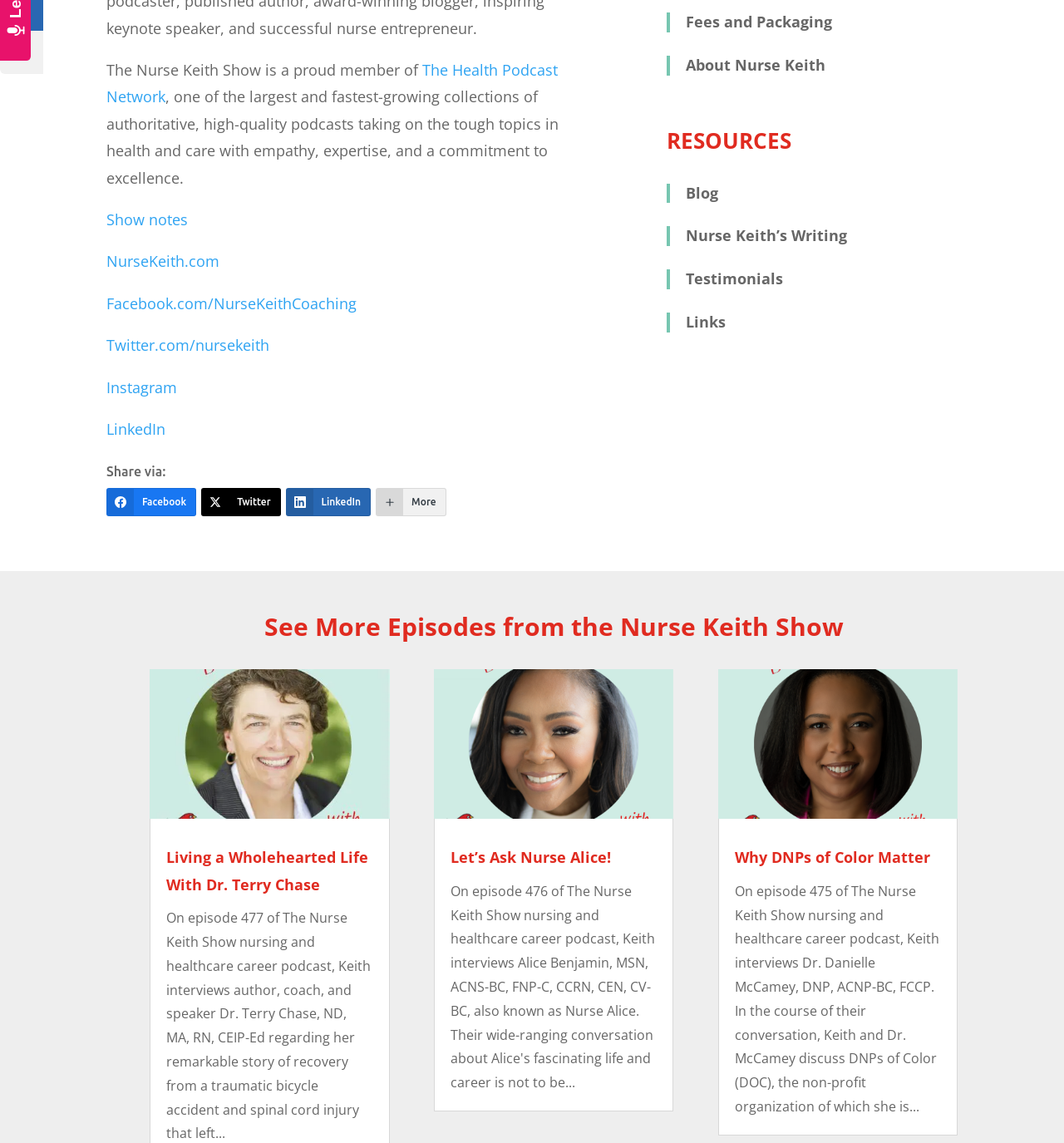Locate the bounding box of the UI element with the following description: "Show notes".

[0.1, 0.183, 0.177, 0.201]